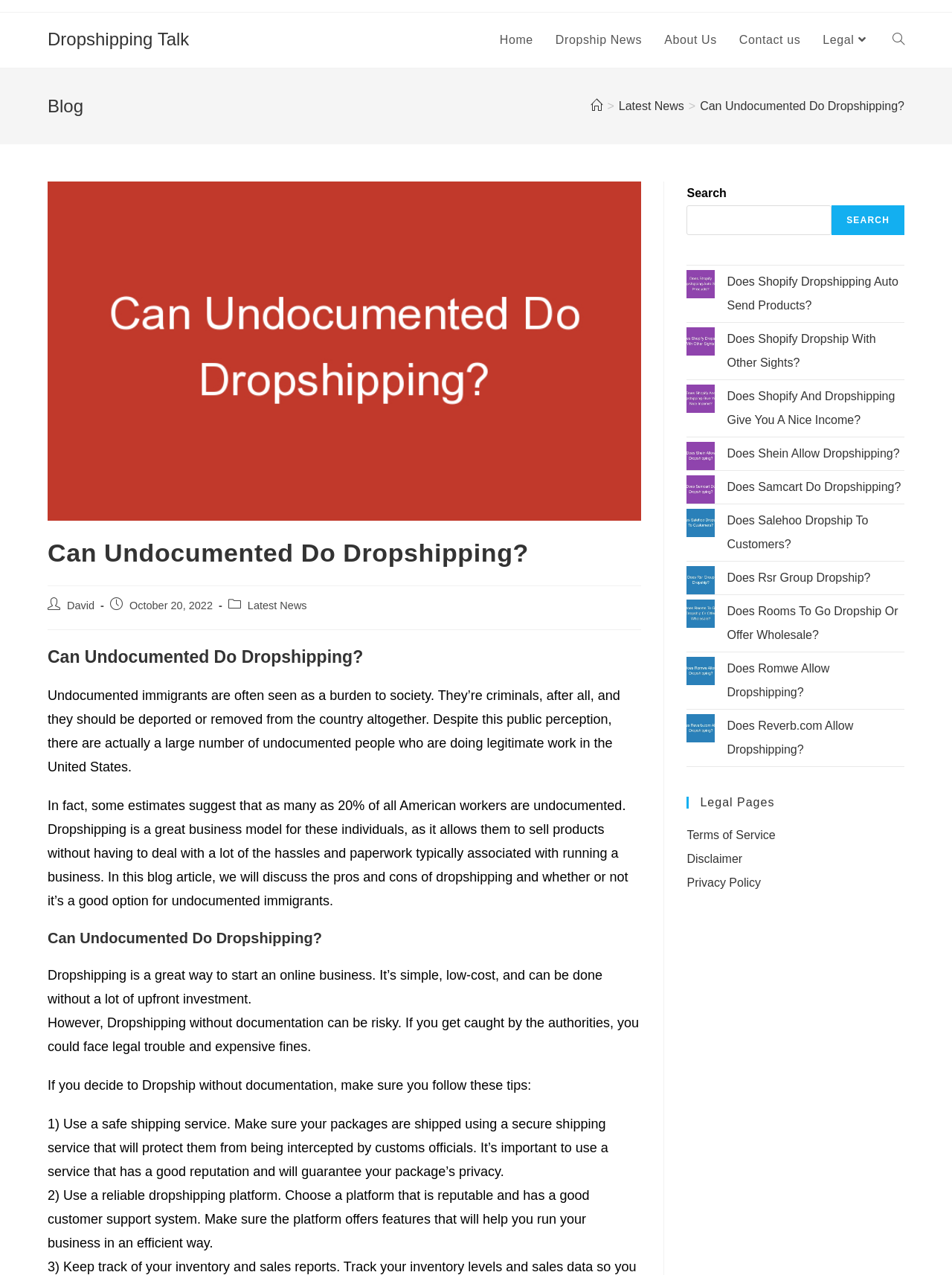Can you provide the bounding box coordinates for the element that should be clicked to implement the instruction: "Click on the 'Home' link"?

[0.513, 0.01, 0.572, 0.053]